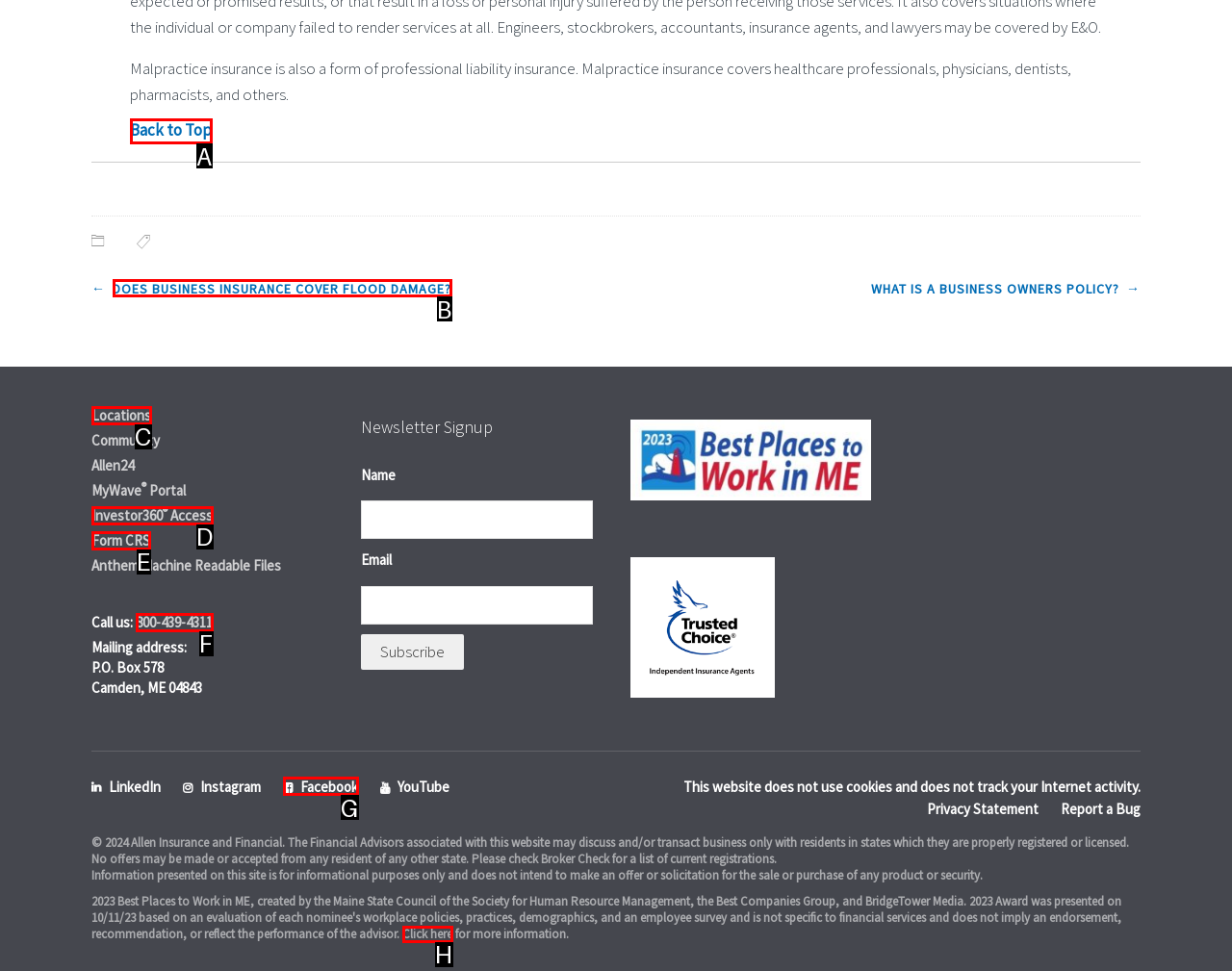With the description: Back to Top, find the option that corresponds most closely and answer with its letter directly.

A